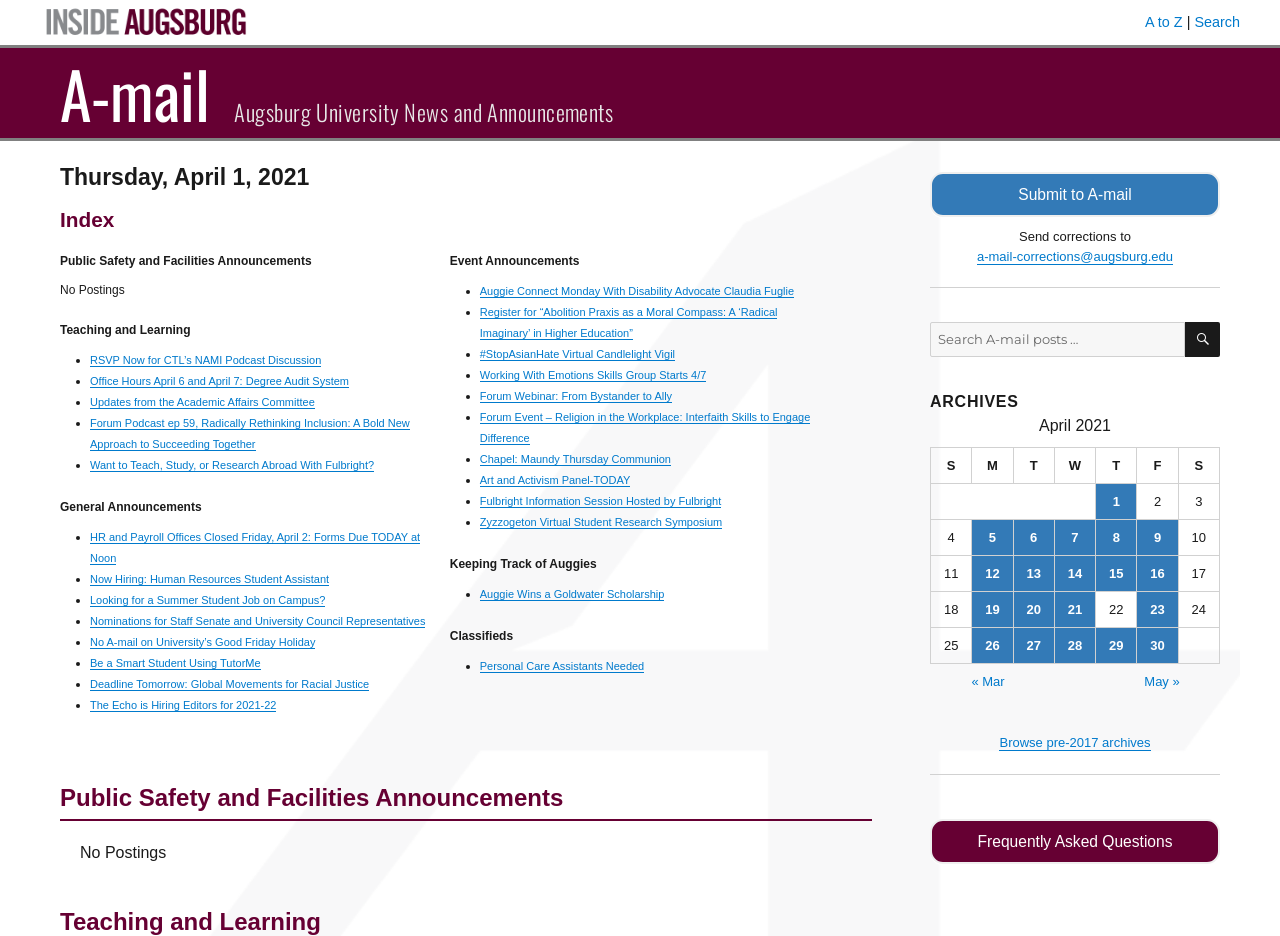Please find the bounding box coordinates of the element that must be clicked to perform the given instruction: "Subscribe to our Newsletter". The coordinates should be four float numbers from 0 to 1, i.e., [left, top, right, bottom].

None